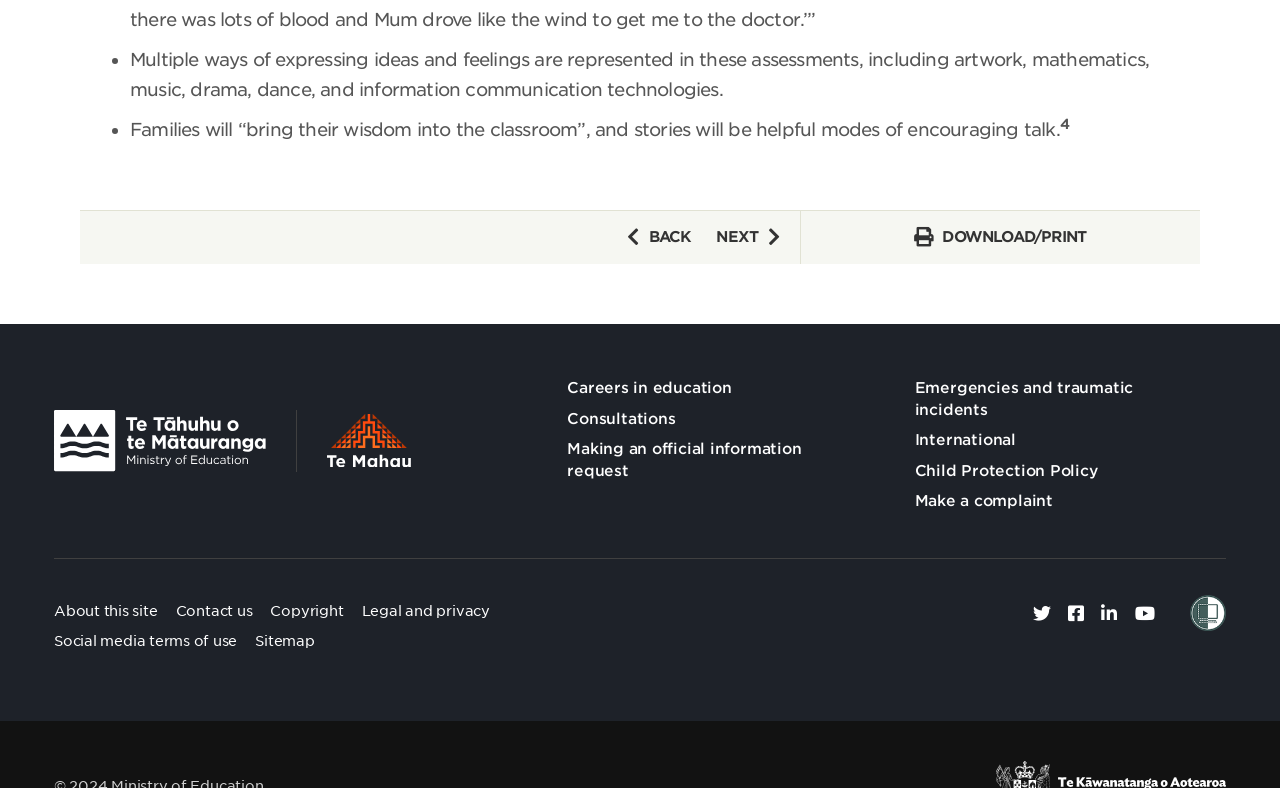Kindly determine the bounding box coordinates of the area that needs to be clicked to fulfill this instruction: "Visit the education.govt.nz website".

[0.042, 0.521, 0.208, 0.598]